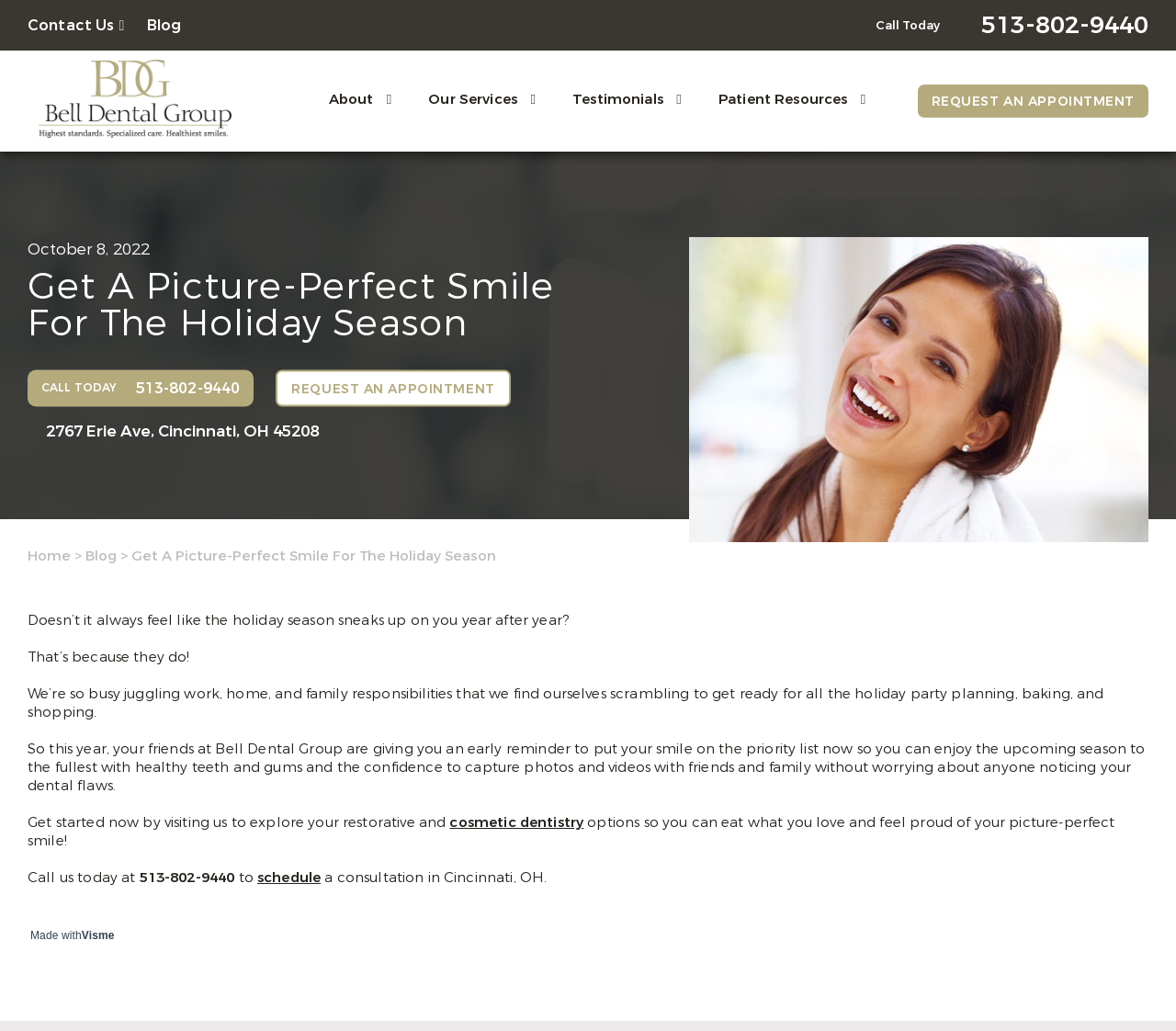Detail the features and information presented on the webpage.

The webpage is about Bell Dental Group, with a focus on getting a picture-perfect smile for the holiday season. At the top, there are several links to navigate to different sections of the website, including "Contact Us", "Blog", and "Call Today" with a phone number. Below this, there is a logo of Bell Dental Group with an image, followed by links to "About", "Our Services", "Testimonials", and "Patient Resources".

On the left side, there is a section with a date, "October 8, 2022", and a heading that matches the title of the webpage. Below this, there are two prominent calls-to-action: "CALL TODAY 513-802-9440" and "REQUEST AN APPOINTMENT". 

On the right side, there is an image related to the topic of getting a picture-perfect smile for the holiday season. Below this, there is a section with a series of paragraphs discussing the importance of prioritizing one's smile during the holiday season. The text explains how the holiday season can be busy and that Bell Dental Group is reminding visitors to take care of their teeth and gums so they can enjoy the season with confidence.

The paragraphs are followed by a link to explore restorative and cosmetic dentistry options, and then a call-to-action to schedule a consultation in Cincinnati, OH. At the very bottom, there is a small section with a copyright notice and a mention of the website being made with Visme.